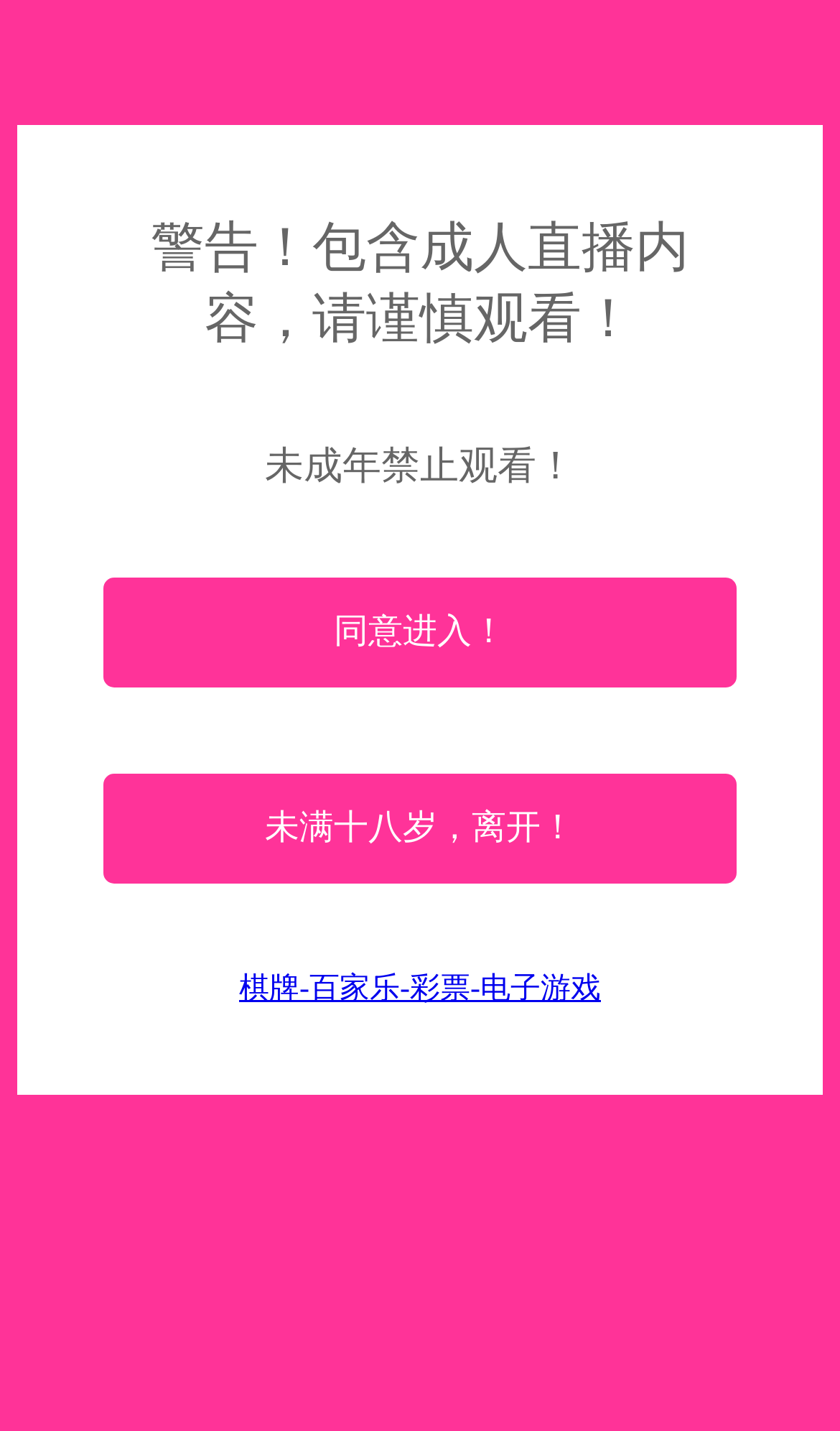Extract the bounding box coordinates for the HTML element that matches this description: "parent_node: 警告！包含成人直播内容，请谨慎观看！". The coordinates should be four float numbers between 0 and 1, i.e., [left, top, right, bottom].

[0.036, 0.992, 0.164, 1.0]